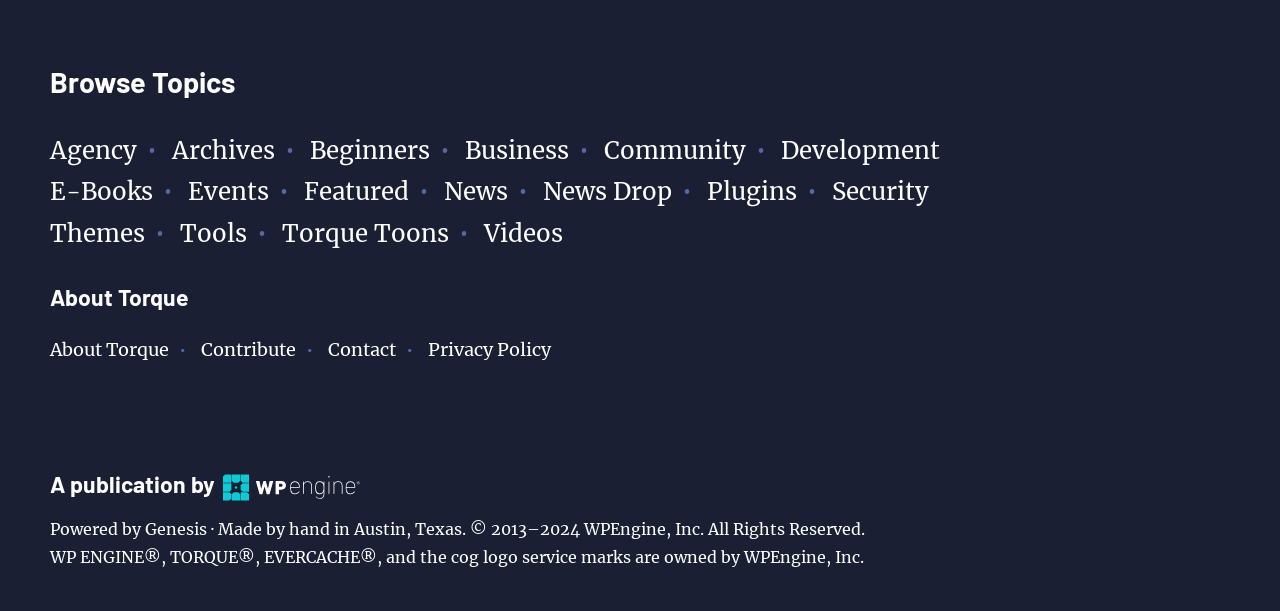Please identify the bounding box coordinates of the clickable area that will fulfill the following instruction: "Visit Agency page". The coordinates should be in the format of four float numbers between 0 and 1, i.e., [left, top, right, bottom].

[0.039, 0.221, 0.115, 0.272]